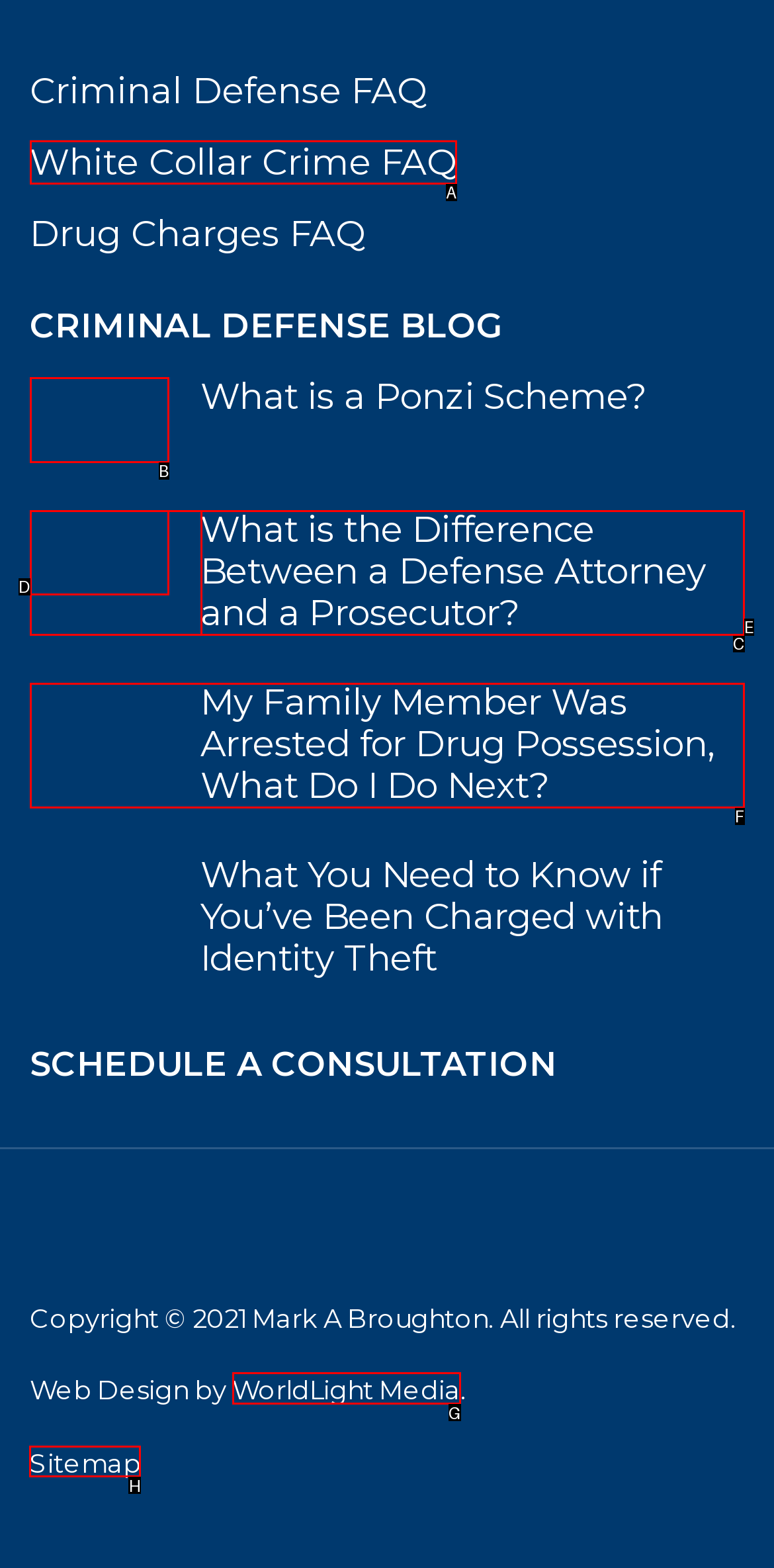Select the HTML element that needs to be clicked to perform the task: Check the sitemap. Reply with the letter of the chosen option.

H